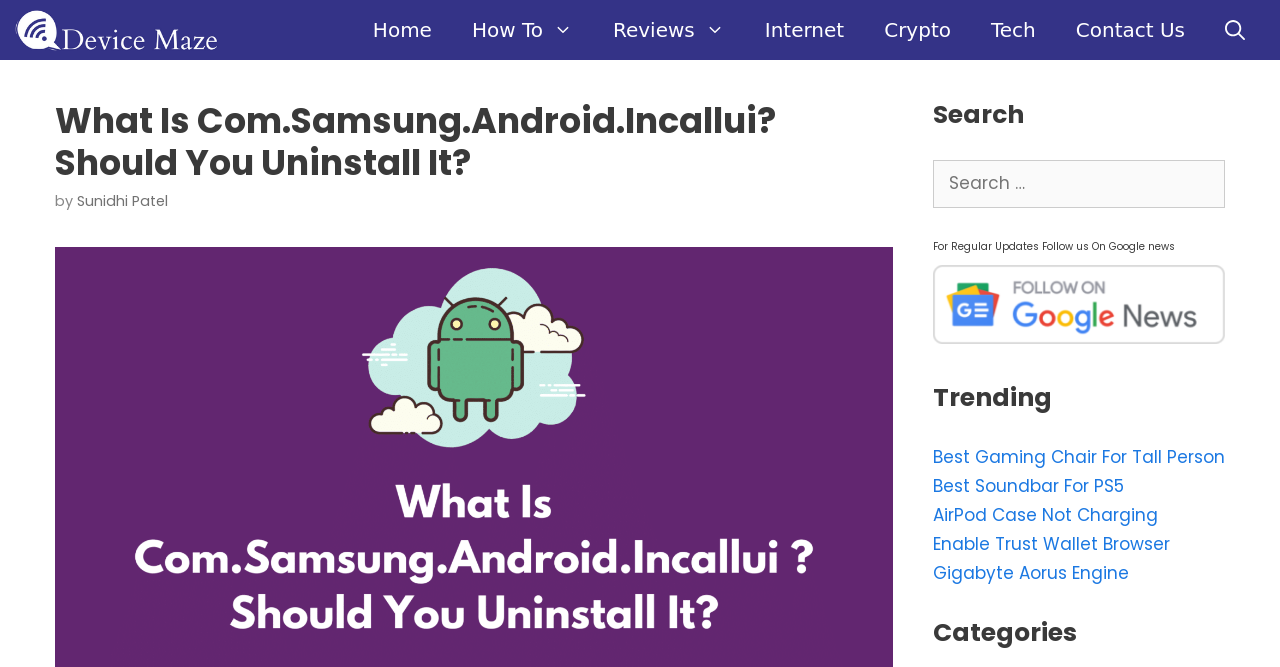What is the category section labeled?
Answer the question with detailed information derived from the image.

I determined the answer by looking at the section at the bottom of the webpage, which is labeled 'Categories', indicating that it contains a list of categories or topics related to the website's content.